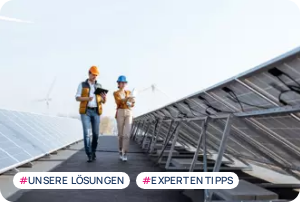Detail all significant aspects of the image you see.

The image features two professionals walking on a rooftop equipped with solar panels, showcasing a modern approach to renewable energy solutions. The individuals are dressed in safety gear, including hard hats and reflective vests, highlighting the importance of safety in their work environment. The man holds a tablet, likely reviewing data or plans, while the woman appears to be discussing the project, contributing to a collaborative atmosphere. 

At the bottom of the image, two hashtags, #UNSERE LÖSUNGEN and #EXPERTEN TIPPS, suggest a focus on innovative solutions and expert tips related to their field, likely emphasizing the company's offerings in sustainable energy solutions. The bright, open sky and the solar panels in the background further underscore the themes of sustainability and modern technology.